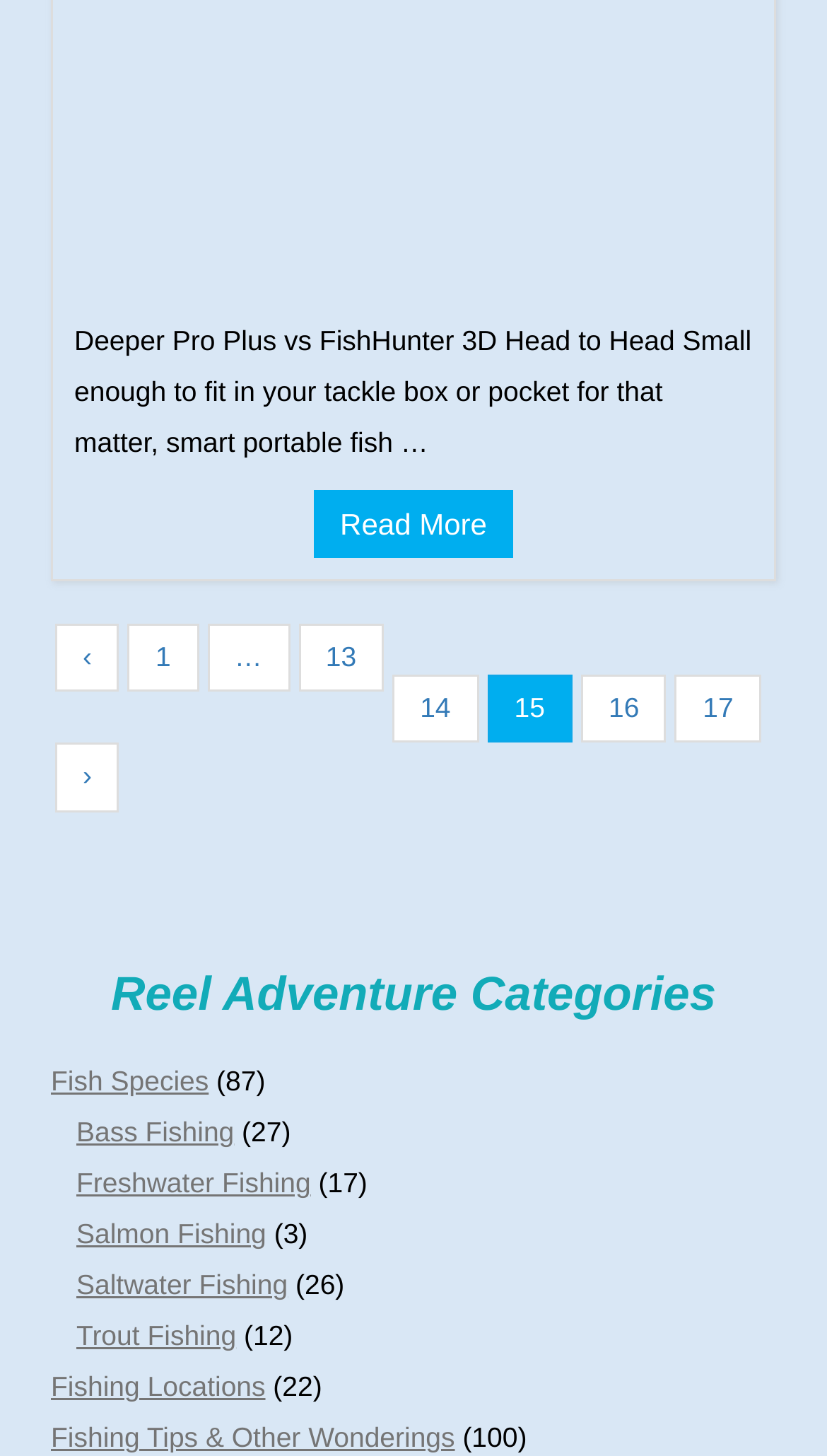Identify the bounding box coordinates of the clickable region required to complete the instruction: "Go to the previous page". The coordinates should be given as four float numbers within the range of 0 and 1, i.e., [left, top, right, bottom].

[0.067, 0.428, 0.152, 0.475]